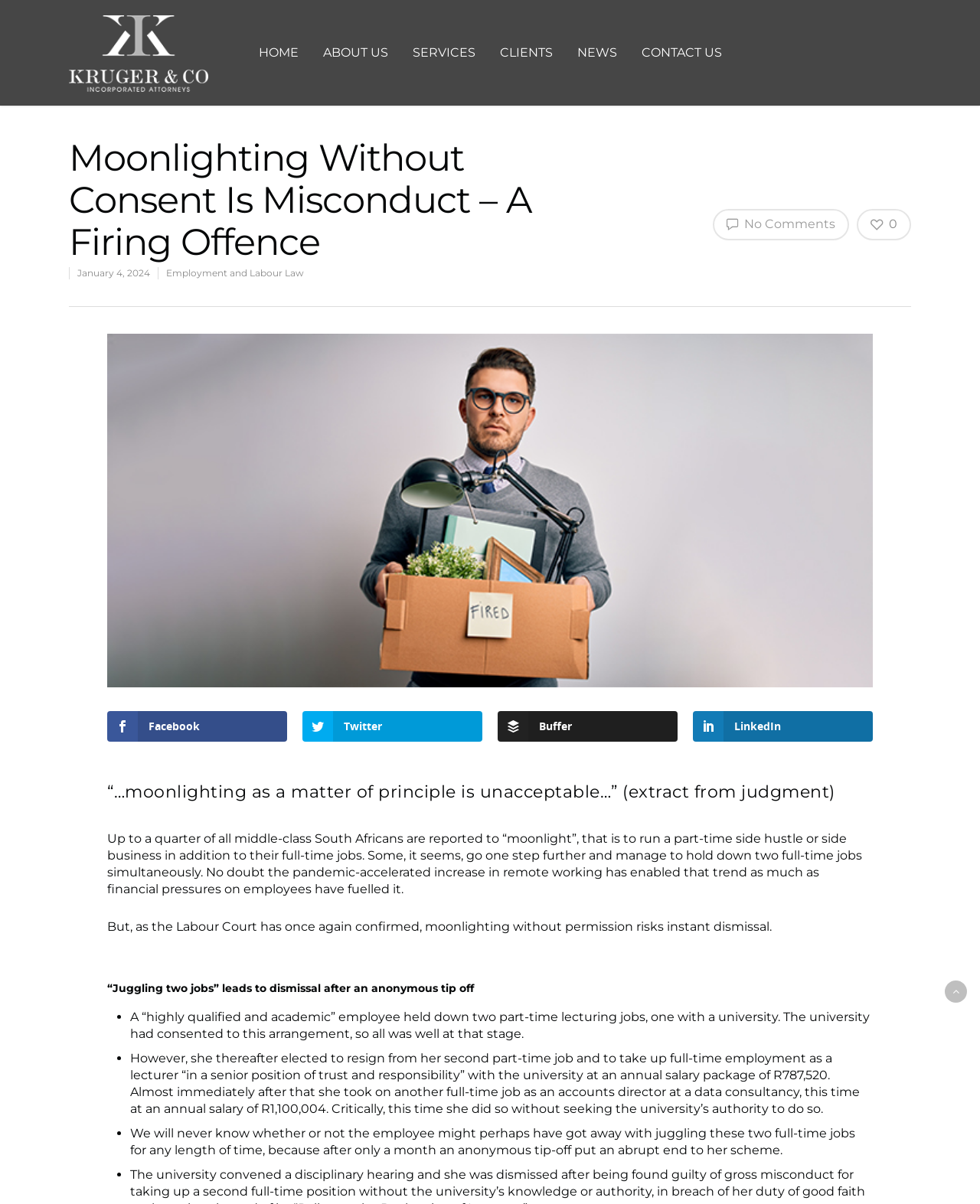Provide a thorough summary of the webpage.

The webpage appears to be a news article or blog post from a law firm, KRUGER & CO, with a focus on employment and labor law. At the top of the page, there is a logo and a navigation menu with links to different sections of the website, including HOME, ABOUT US, SERVICES, CLIENTS, NEWS, and CONTACT US.

Below the navigation menu, there is a heading that reads "Moonlighting Without Consent Is Misconduct – A Firing Offence". This is followed by a date, January 4, 2024, and a link to the category "Employment and Labour Law".

The main content of the article is divided into several sections. The first section is a blockquote with a quote from a judgment, followed by a paragraph of text that discusses the trend of "moonlighting" or having a part-time side hustle in addition to a full-time job. The article then explains that moonlighting without permission can lead to instant dismissal, citing a Labour Court case.

The next section is headed "“Juggling two jobs” leads to dismissal after an anonymous tip off" and consists of a list of bullet points that outline the details of the case. The list describes the employee's actions, including taking on a second full-time job without permission, and the consequences of their actions.

At the bottom of the page, there are social media links to Facebook, Twitter, Buffer, and LinkedIn, allowing users to share the article on their social media platforms. There is also a link to leave a comment, although it appears that there are no comments on the article at the time.